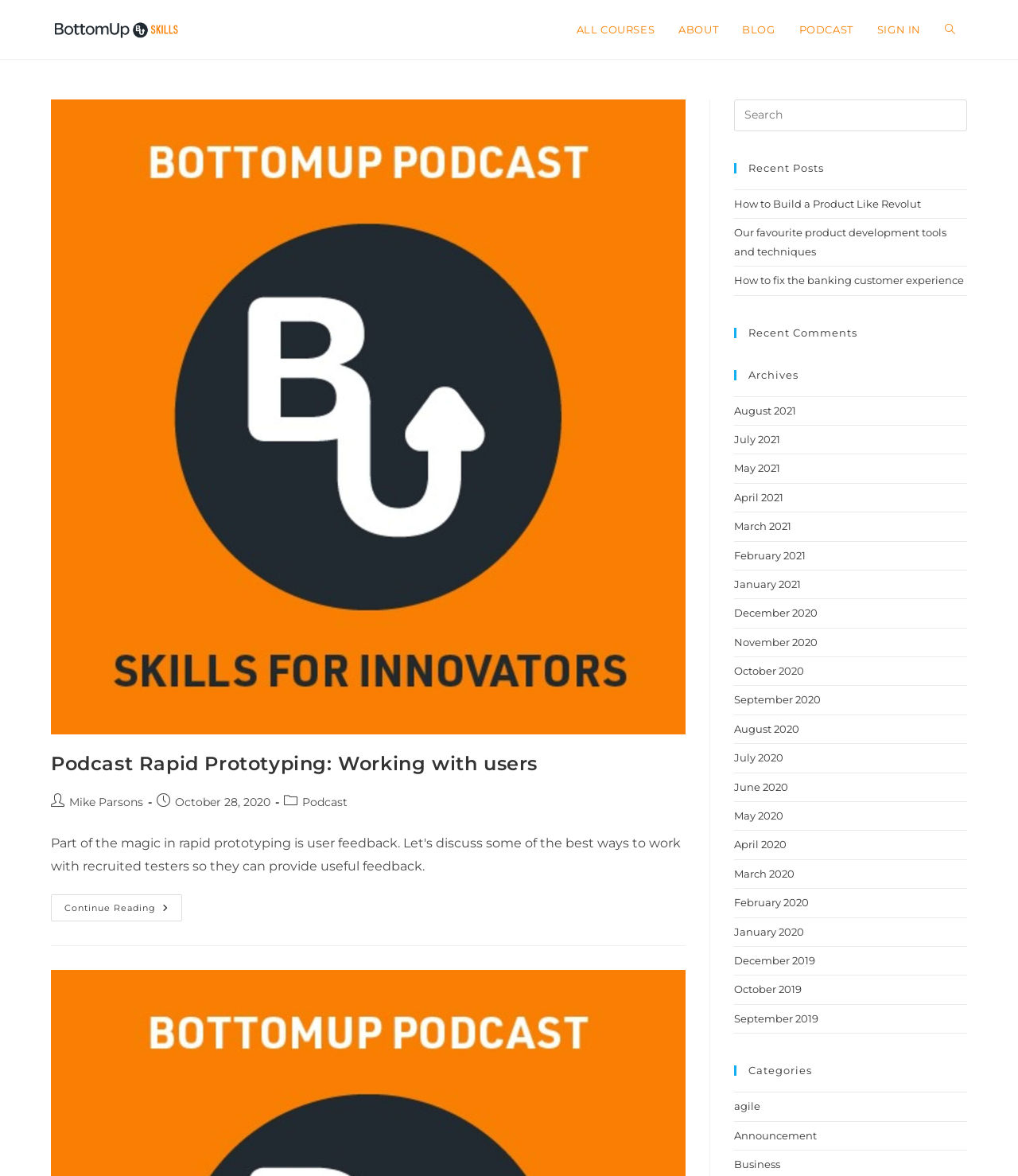Identify the bounding box coordinates of the clickable section necessary to follow the following instruction: "Click on the 'October 2020' link". The coordinates should be presented as four float numbers from 0 to 1, i.e., [left, top, right, bottom].

[0.721, 0.565, 0.79, 0.576]